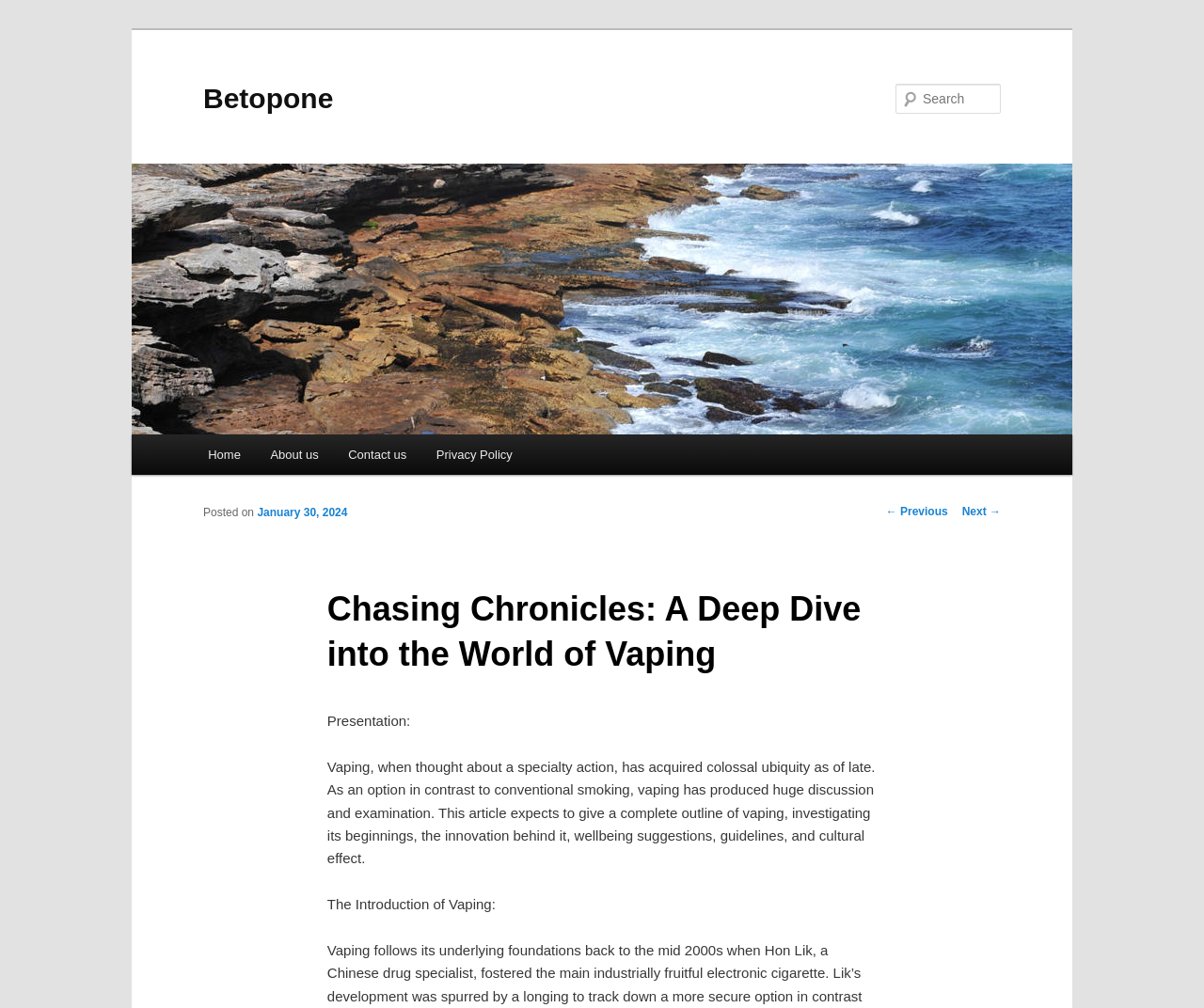What are the main navigation options?
Using the image as a reference, give an elaborate response to the question.

The main navigation options can be found in the main menu, which includes links to 'Home', 'About us', 'Contact us', and 'Privacy Policy'.